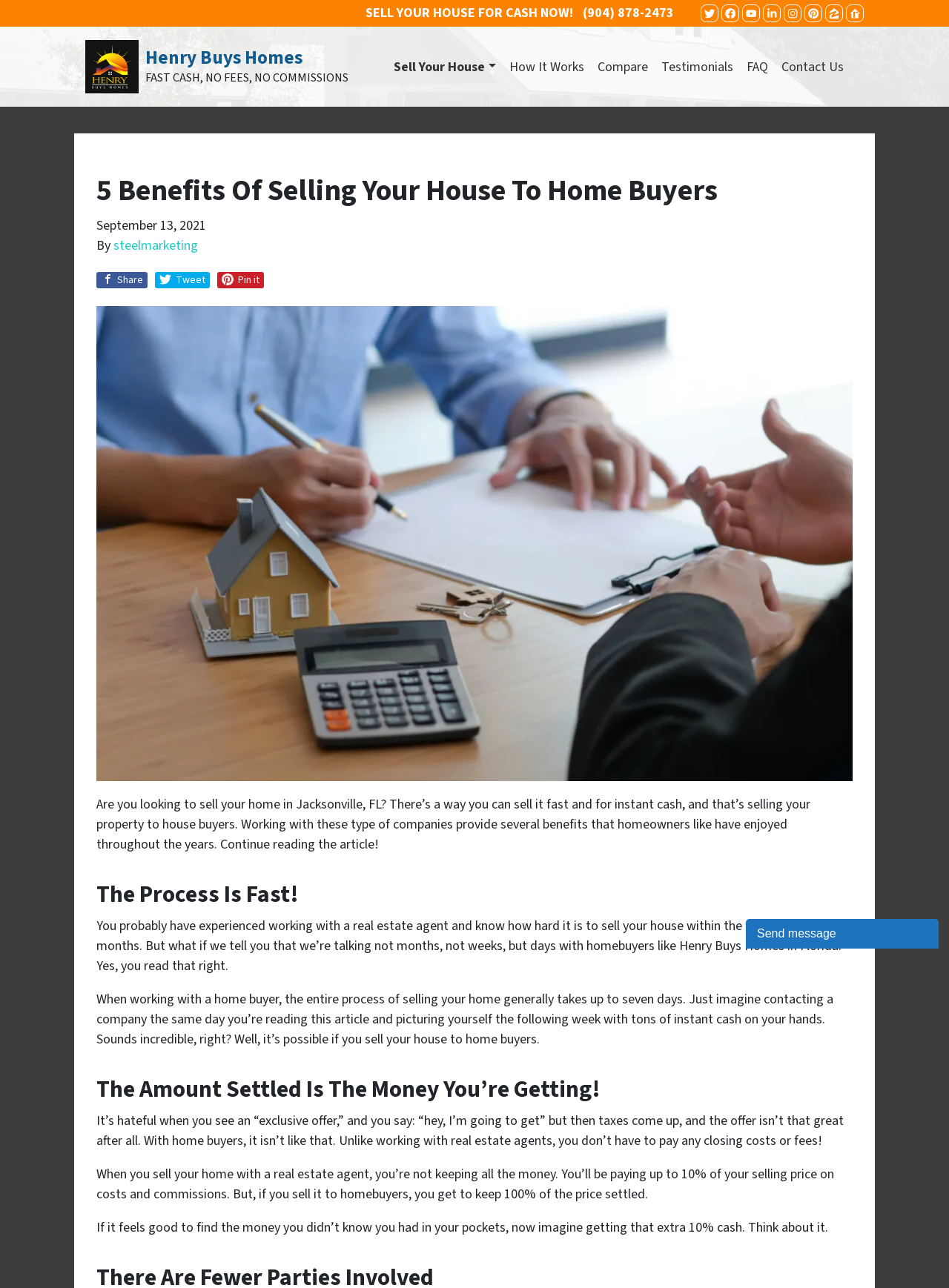Give a full account of the webpage's elements and their arrangement.

This webpage is about the benefits of selling a house to home buyers, specifically highlighting the advantages of working with companies like Henry Buys Homes in Florida. At the top of the page, there is a prominent header "SELL YOUR HOUSE FOR CASH NOW!" followed by a row of social media links, including Twitter, Facebook, YouTube, LinkedIn, Instagram, Pinterest, Zillow, and Realtor.

Below the social media links, there is a logo of Henry Buys Homes with a link to the company's website. Next to the logo, there are five main navigation links: "Sell Your House", "How It Works", "Compare", "Testimonials", and "FAQ".

The main content of the page is divided into sections, each highlighting a benefit of selling a house to home buyers. The first section has a heading "5 Benefits Of Selling Your House To Home Buyers" and a subheading "Are you looking to sell your home in Jacksonville, FL?". The text explains that selling a house to home buyers can provide several benefits, including a fast process and instant cash.

The next section has a heading "The Process Is Fast!" and explains that the entire process of selling a house to home buyers can take up to seven days, which is much faster than working with a real estate agent. The following sections have headings "The Amount Settled Is The Money You’re Getting!" and explain that when selling a house to home buyers, there are no closing costs or fees, and the homeowner gets to keep 100% of the selling price.

Throughout the page, there are several calls-to-action, including links to share the article on social media and a chat widget at the bottom of the page. The overall layout of the page is clean and easy to navigate, with clear headings and concise text.